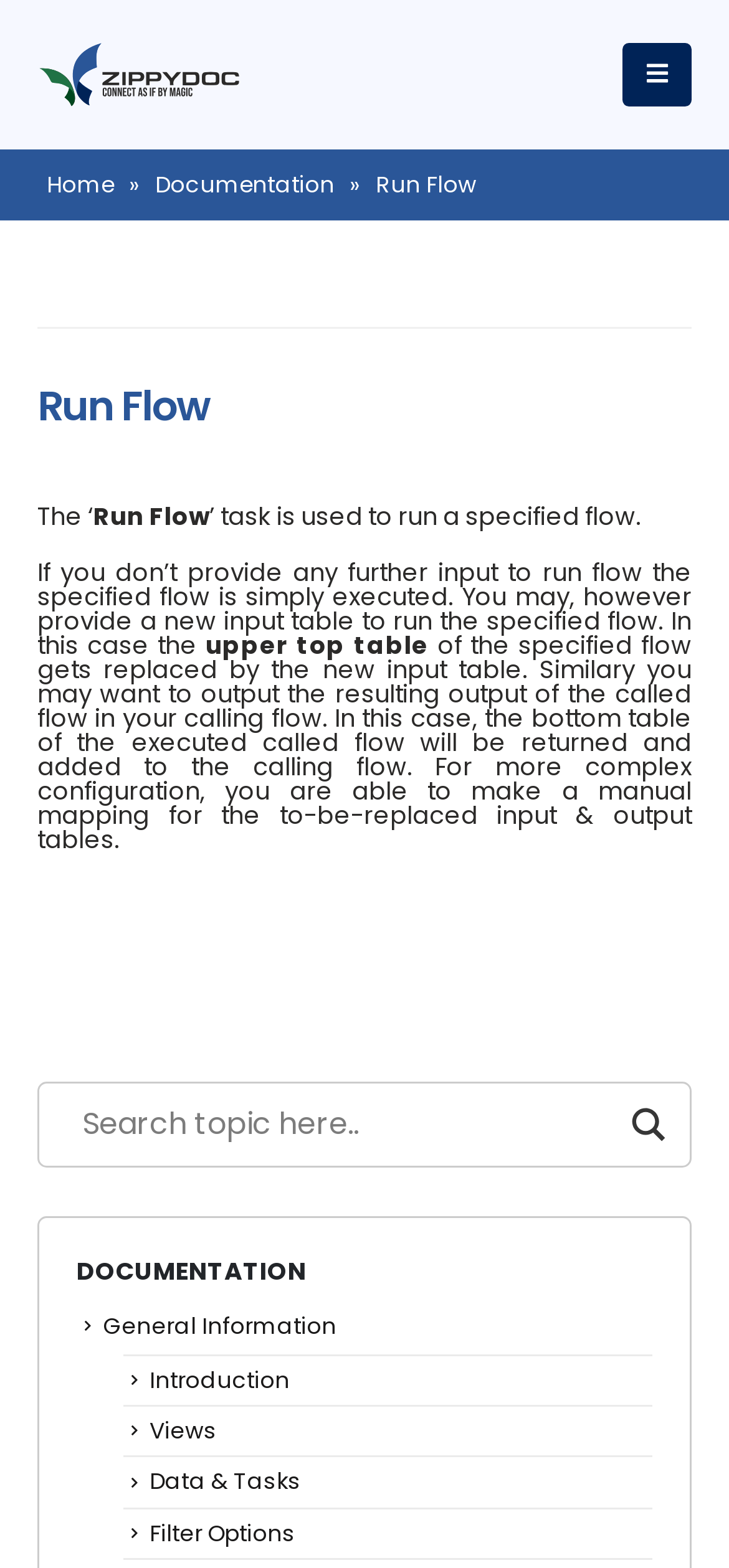Please give the bounding box coordinates of the area that should be clicked to fulfill the following instruction: "click Home". The coordinates should be in the format of four float numbers from 0 to 1, i.e., [left, top, right, bottom].

[0.064, 0.107, 0.156, 0.127]